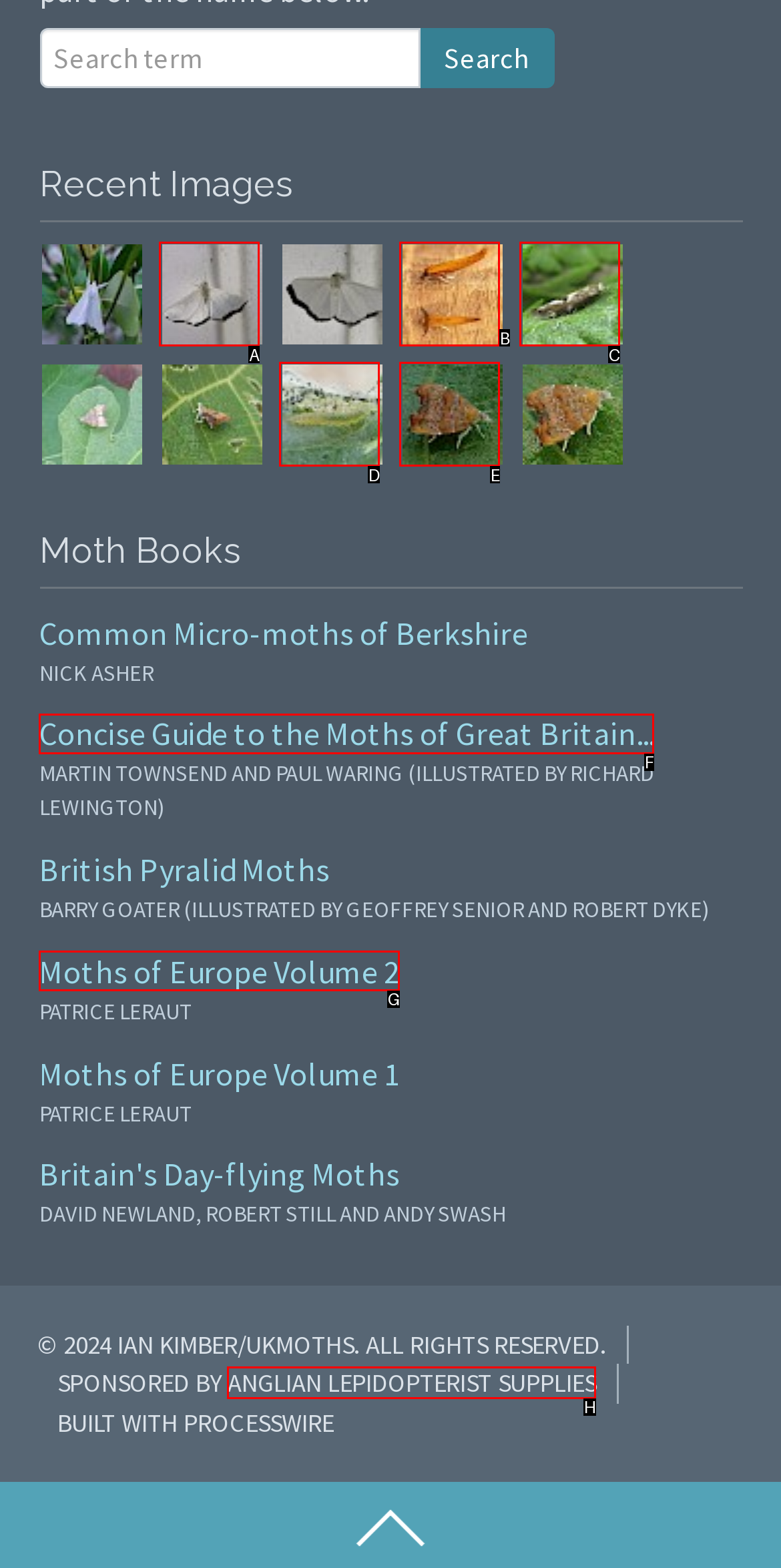Which lettered UI element aligns with this description: title="Choreutis nemorana"
Provide your answer using the letter from the available choices.

E